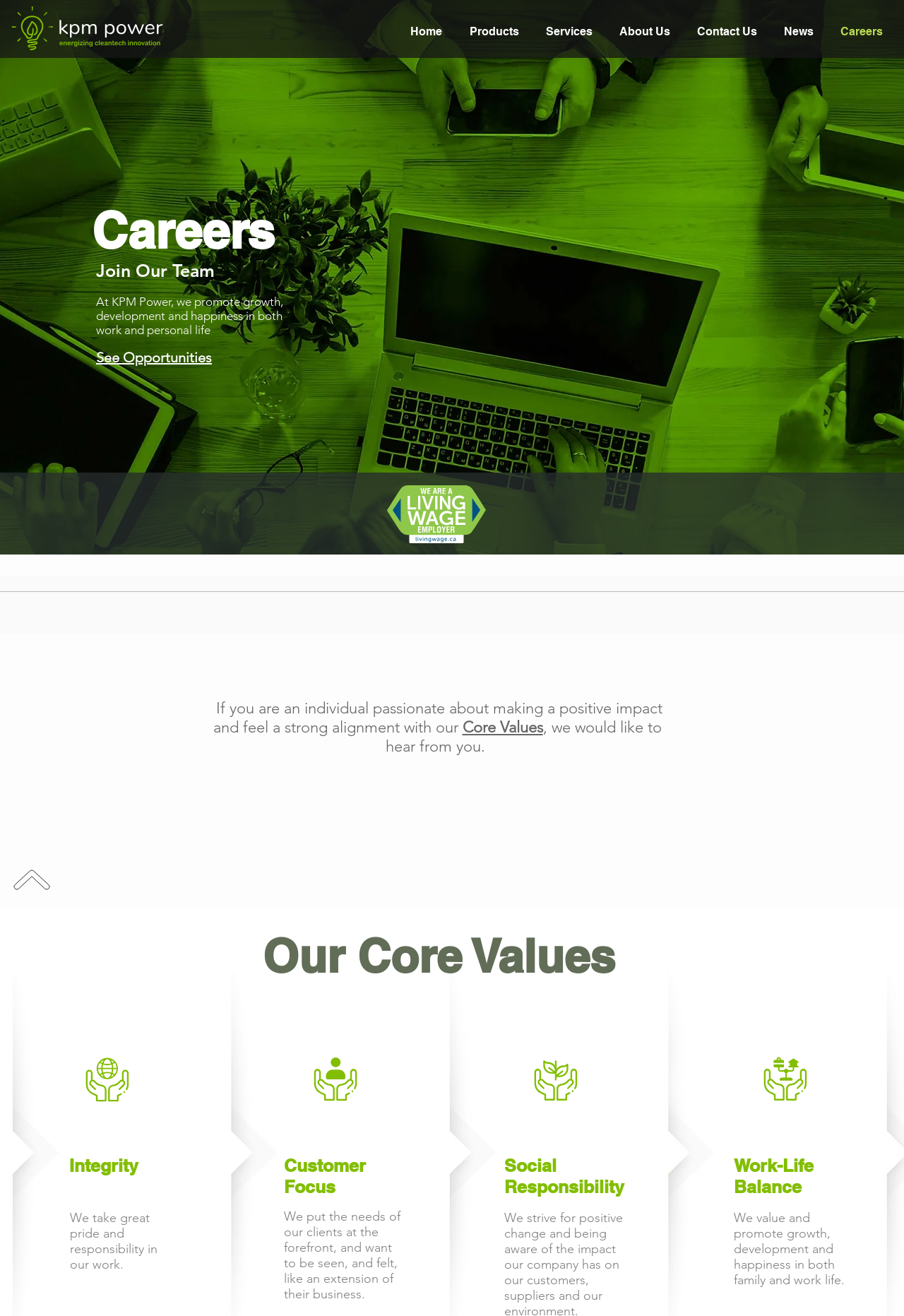Please provide the bounding box coordinates in the format (top-left x, top-left y, bottom-right x, bottom-right y). Remember, all values are floating point numbers between 0 and 1. What is the bounding box coordinate of the region described as: Products

[0.504, 0.011, 0.589, 0.038]